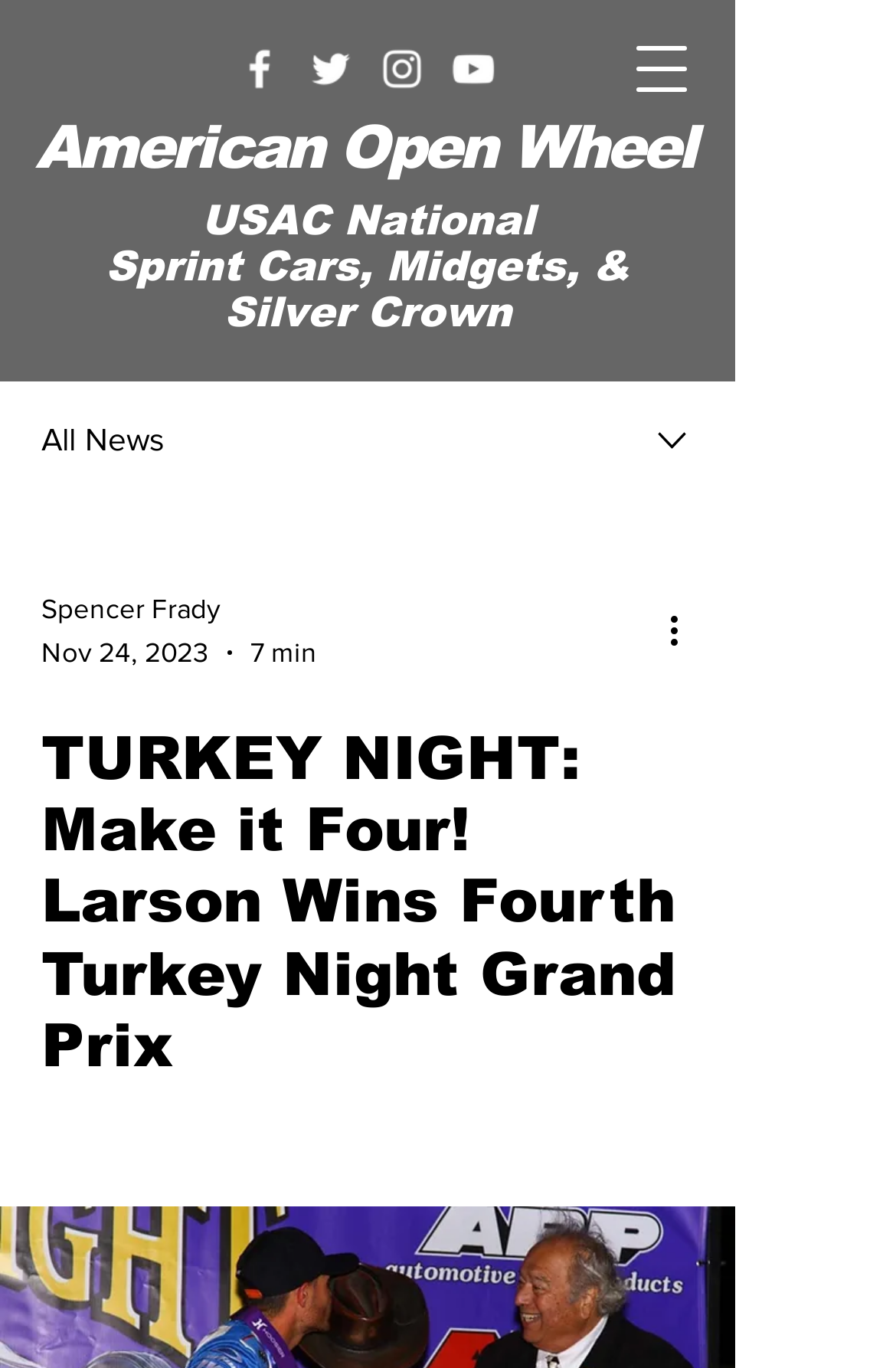What is the date of the article?
Refer to the image and respond with a one-word or short-phrase answer.

Nov 24, 2023